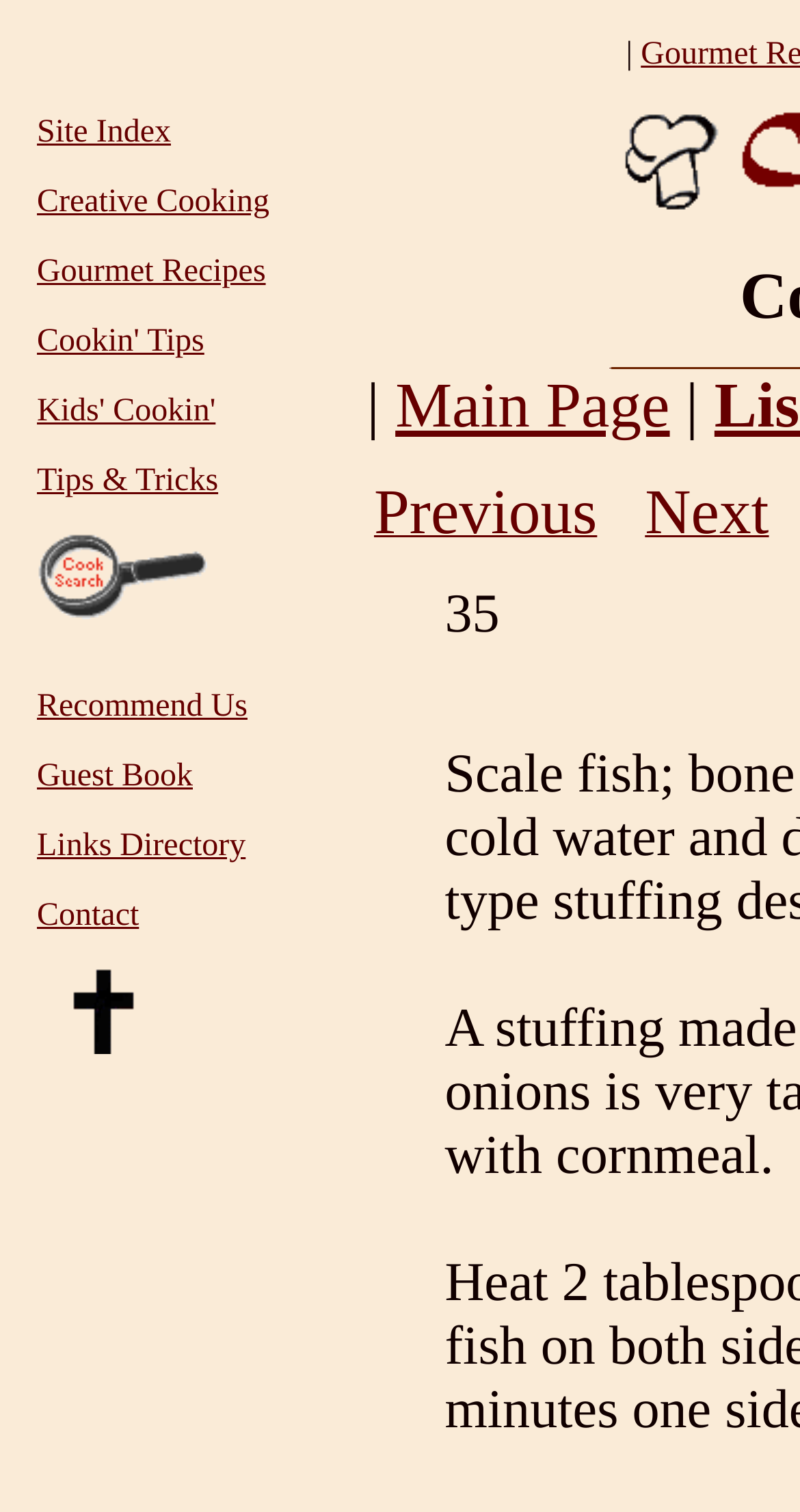Specify the bounding box coordinates of the area that needs to be clicked to achieve the following instruction: "search for cooking recipes".

[0.046, 0.392, 0.259, 0.415]